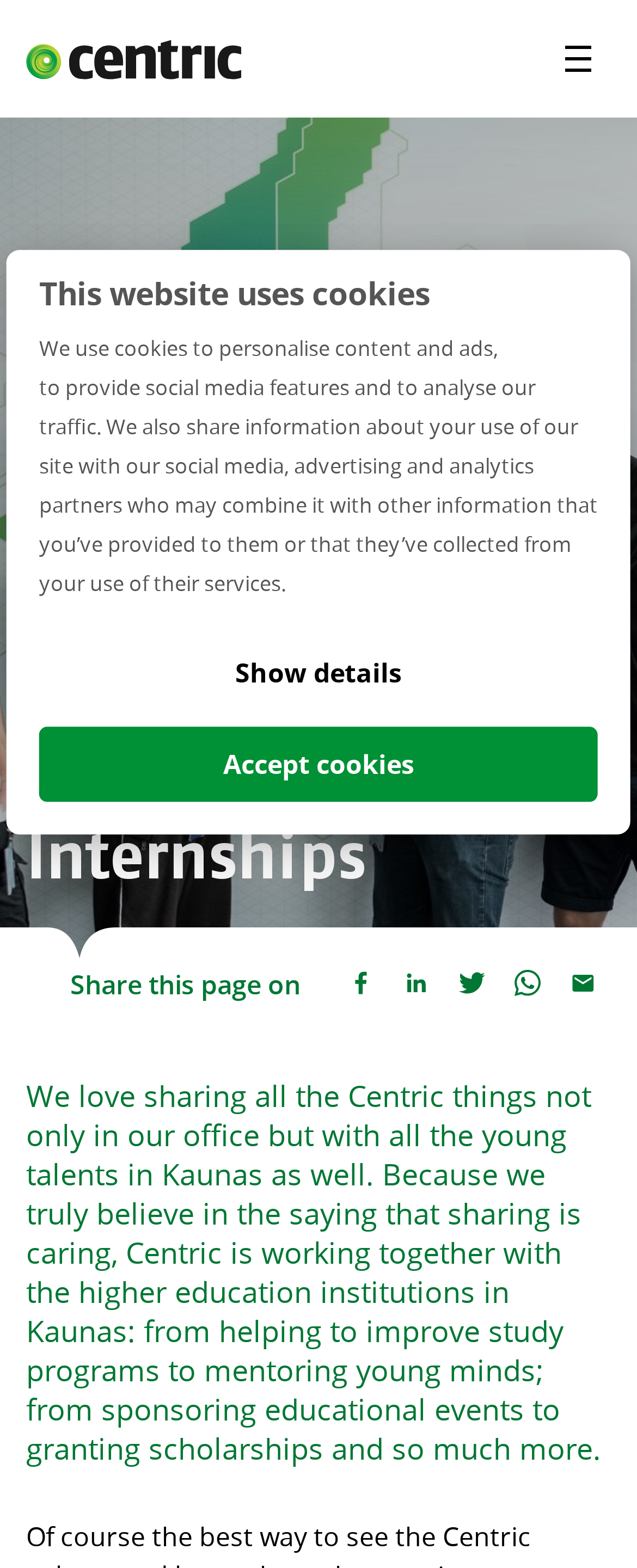Find and specify the bounding box coordinates that correspond to the clickable region for the instruction: "Click on the 'Areas of expertise' menu item".

[0.041, 0.144, 0.959, 0.19]